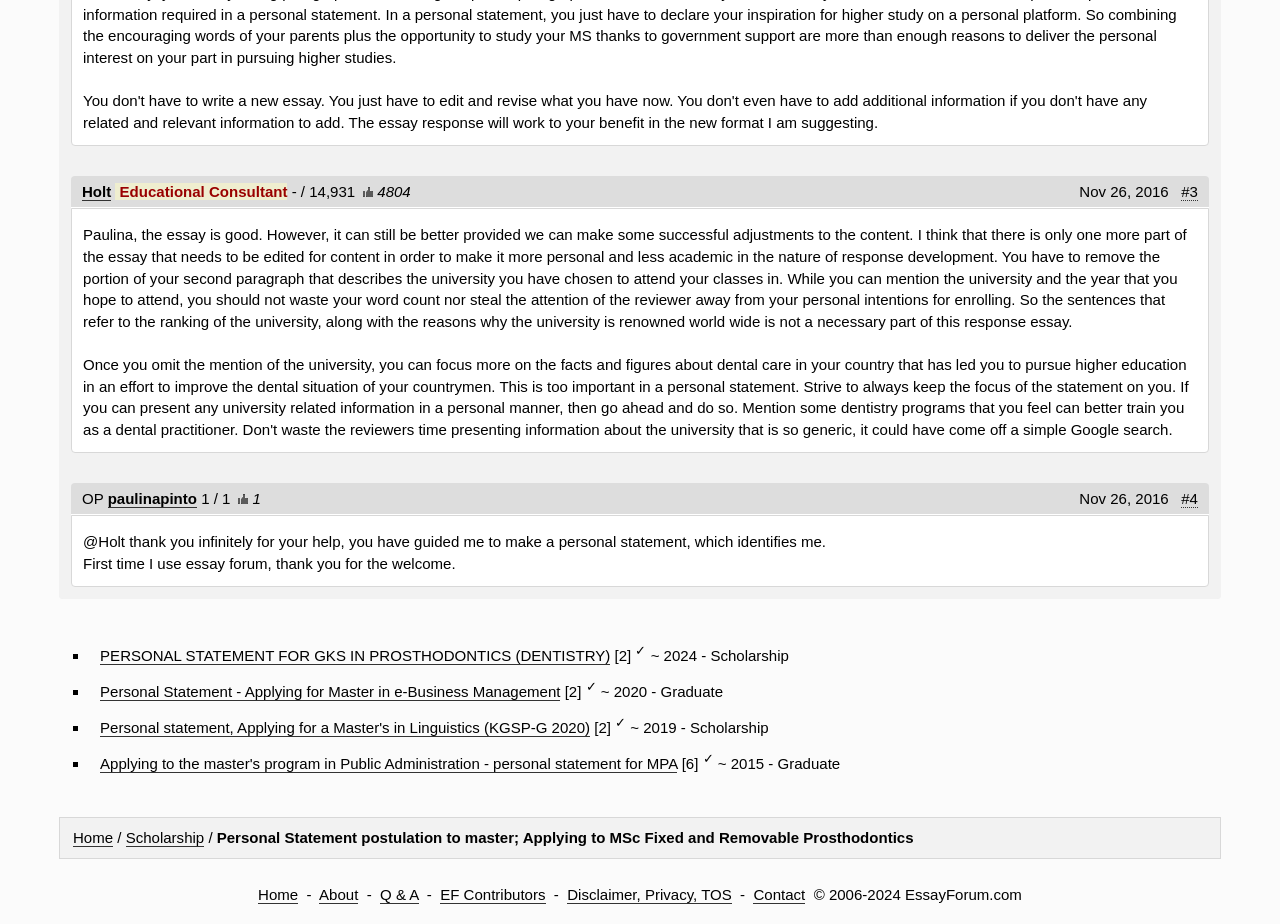What is the username of the user who posted the first thread?
Using the picture, provide a one-word or short phrase answer.

Holt